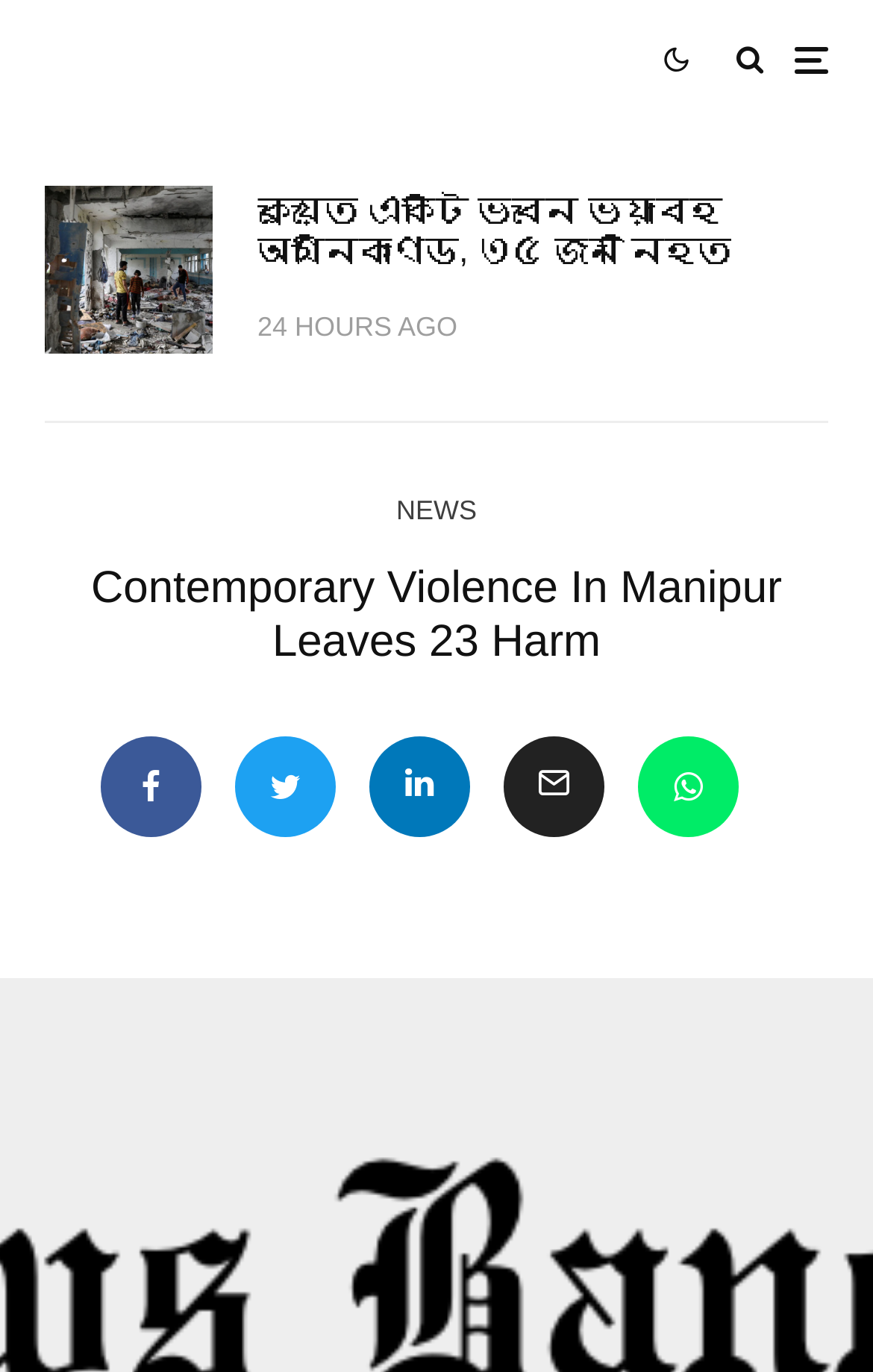Identify the bounding box coordinates for the element that needs to be clicked to fulfill this instruction: "Check the news 24 hours ago". Provide the coordinates in the format of four float numbers between 0 and 1: [left, top, right, bottom].

[0.295, 0.227, 0.524, 0.25]